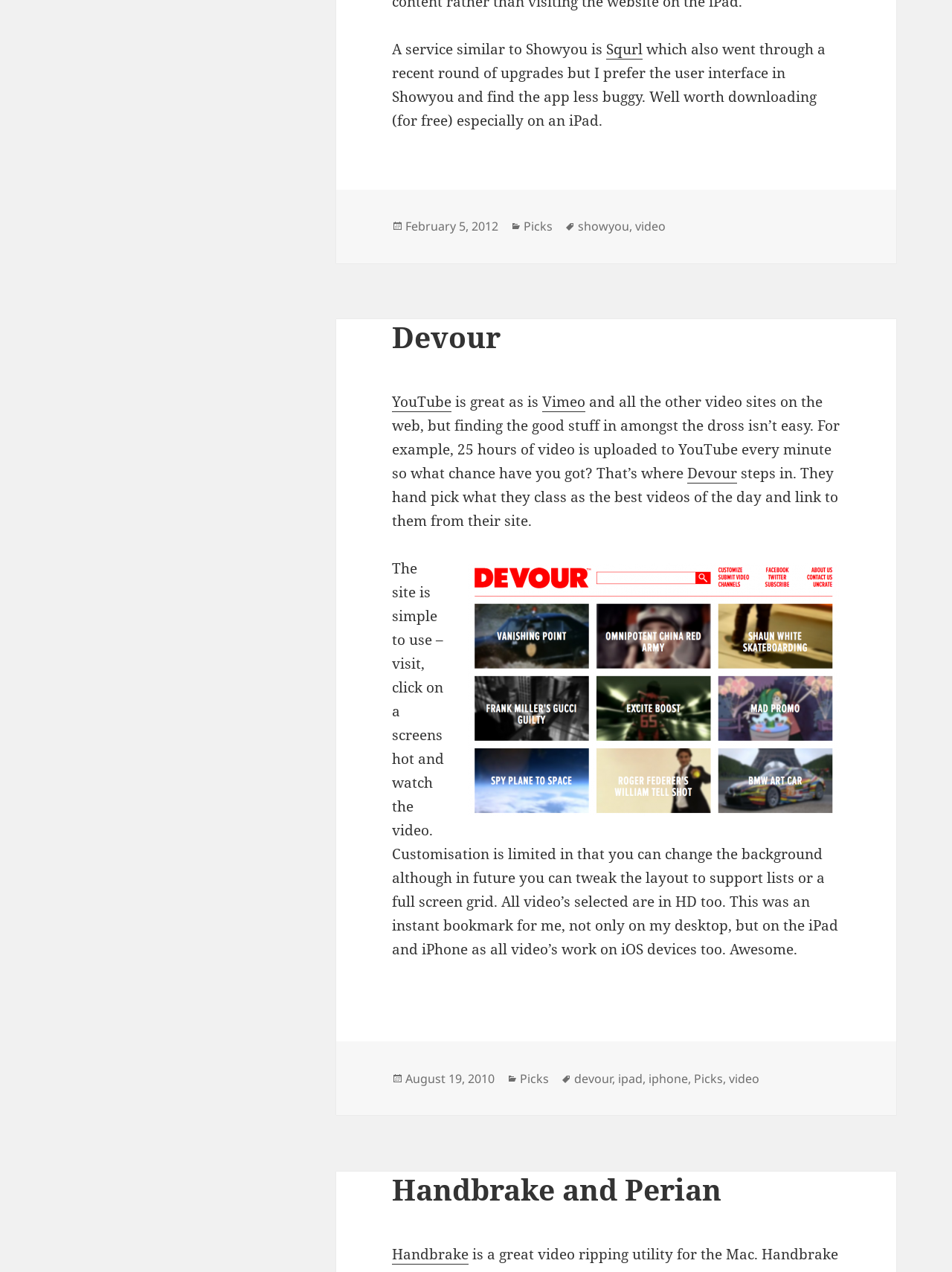Could you specify the bounding box coordinates for the clickable section to complete the following instruction: "Check out the video on YouTube"?

[0.412, 0.308, 0.474, 0.324]